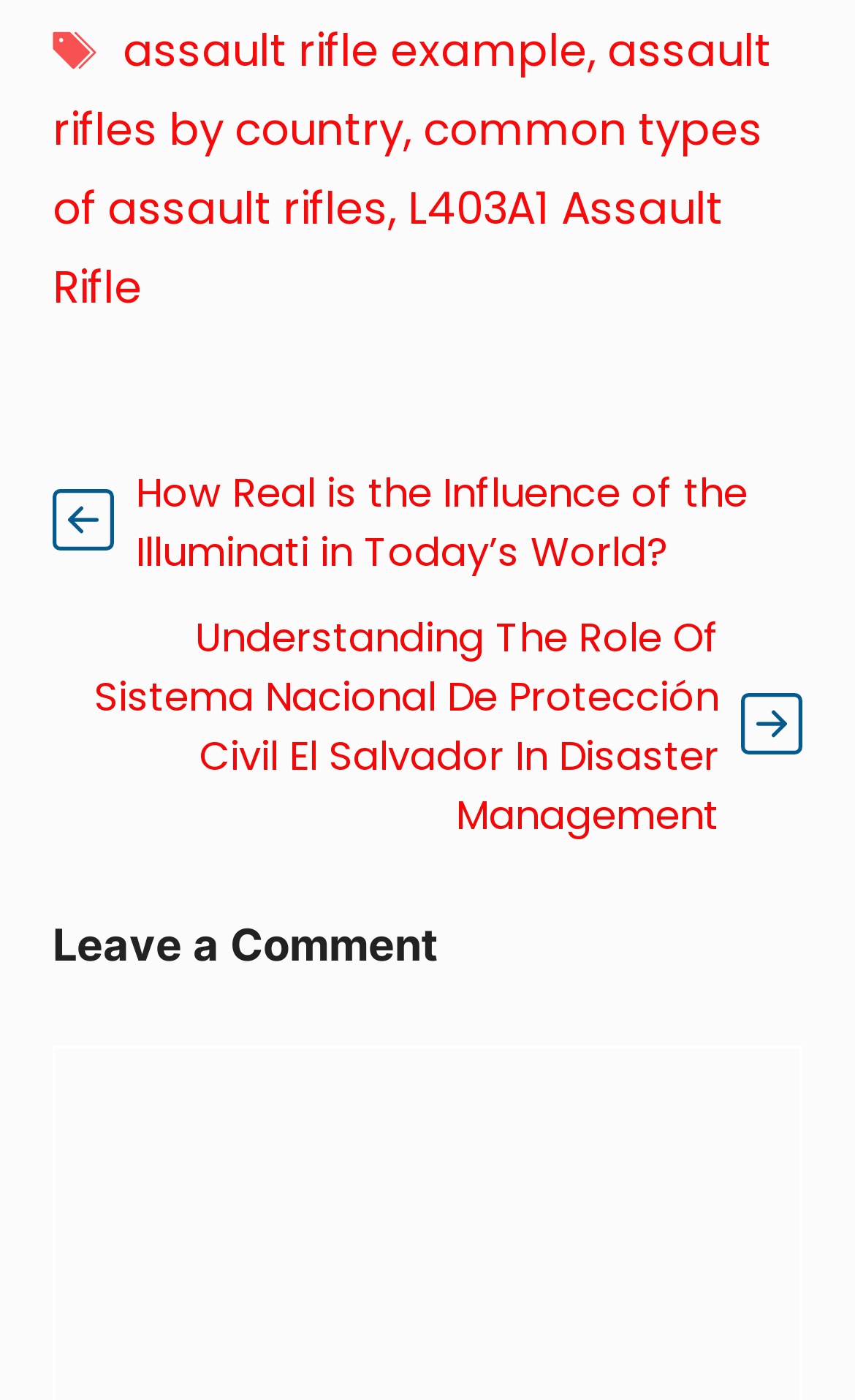What is the first type of assault rifle mentioned?
Using the image, provide a detailed and thorough answer to the question.

The first type of assault rifle mentioned is 'assault rifle example' which is a link on the webpage, located at the top with a bounding box of [0.144, 0.014, 0.687, 0.058].